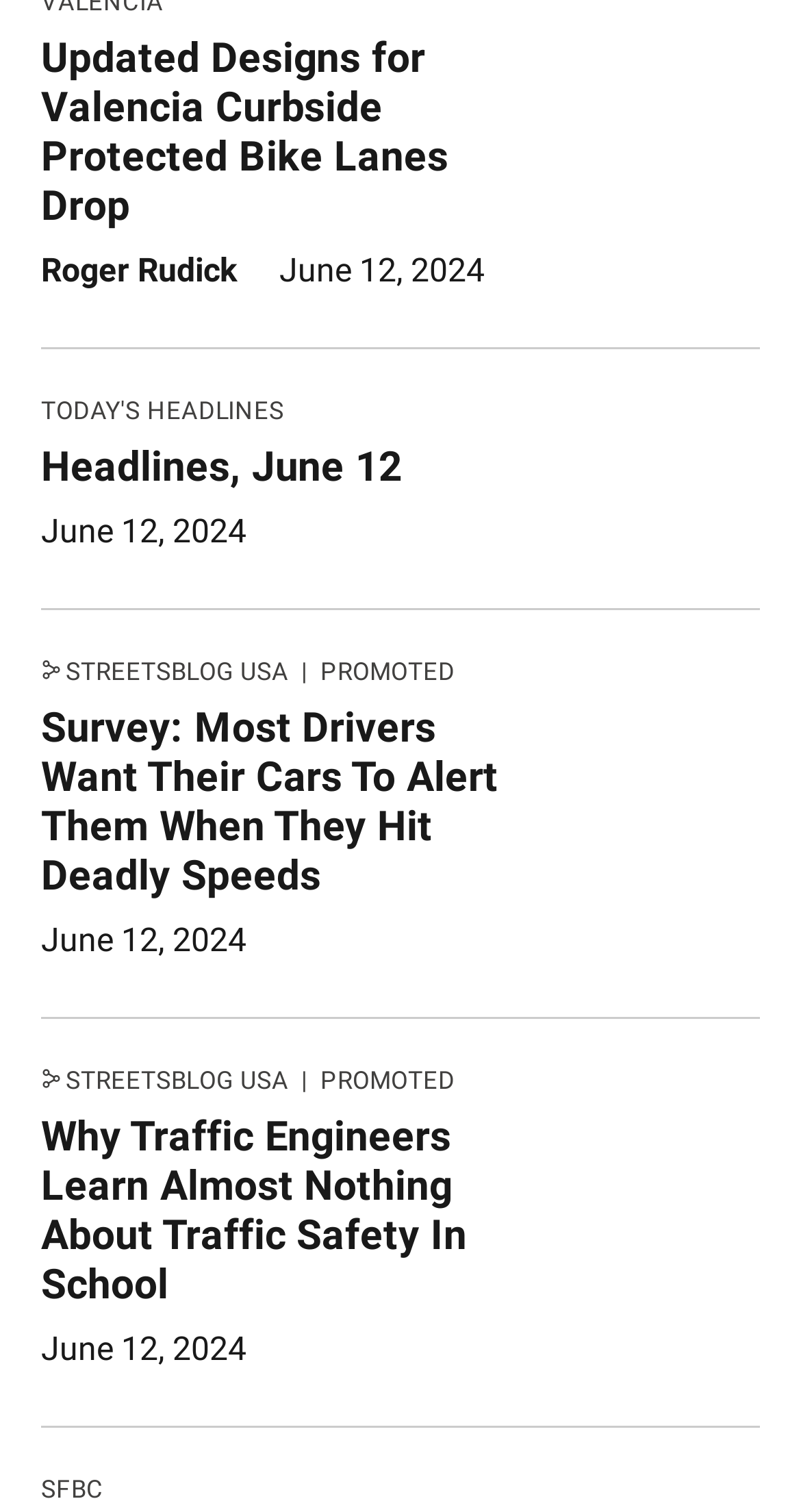Please find the bounding box for the following UI element description. Provide the coordinates in (top-left x, top-left y, bottom-right x, bottom-right y) format, with values between 0 and 1: Promoted

[0.361, 0.436, 0.568, 0.454]